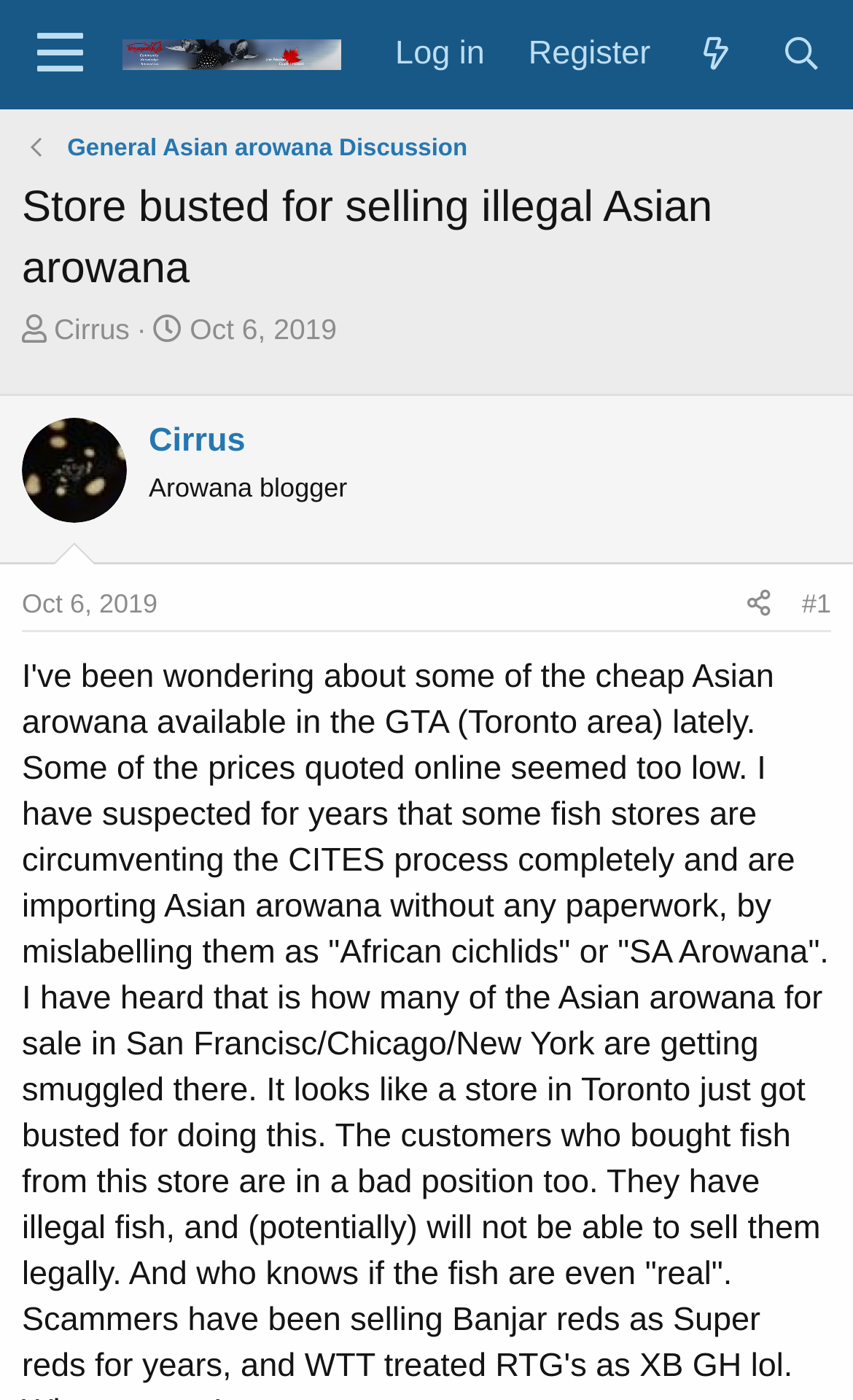Who started the thread?
Provide a comprehensive and detailed answer to the question.

I found the thread starter's name by looking at the link element with the text 'Cirrus' which is located near the 'Thread starter' static text, indicating that Cirrus is the one who started the thread.